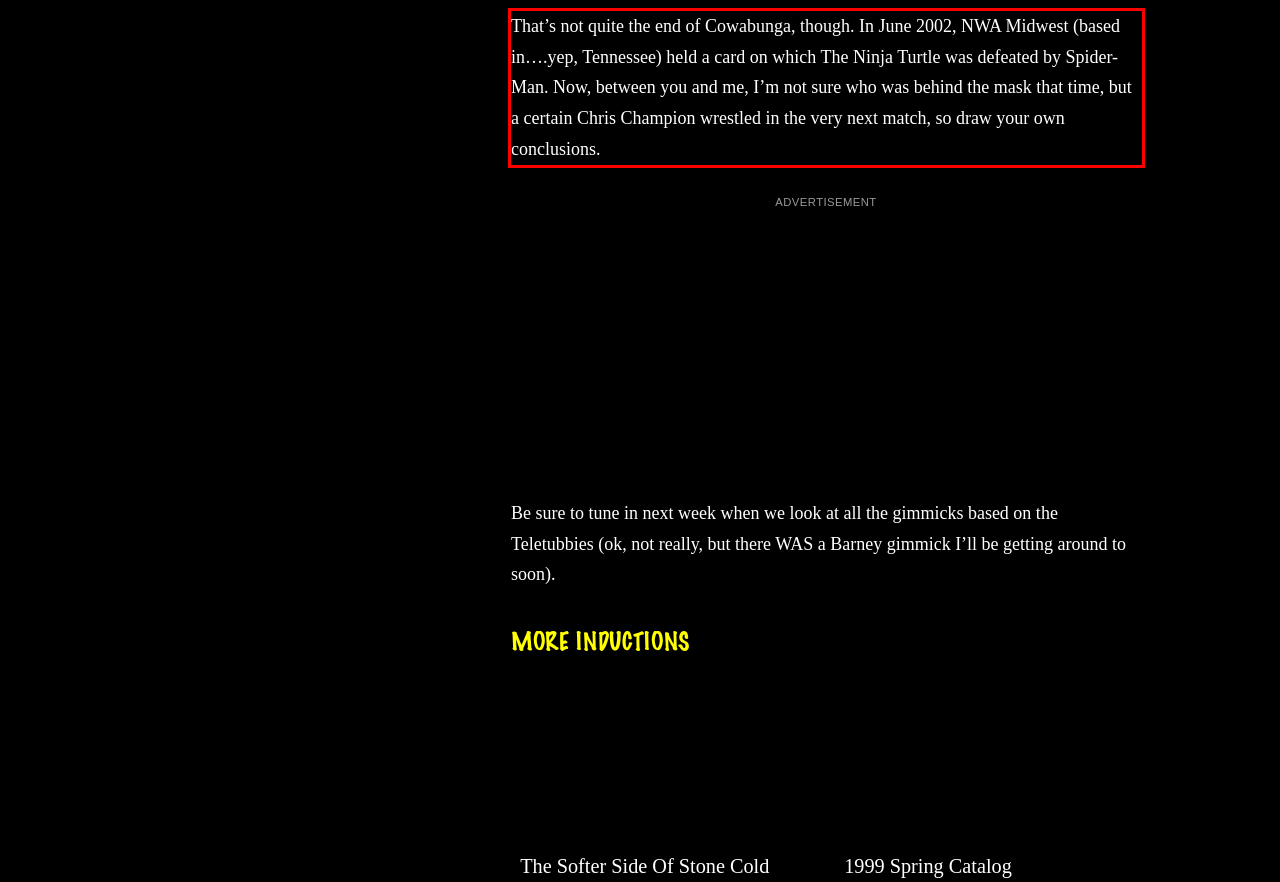Please look at the screenshot provided and find the red bounding box. Extract the text content contained within this bounding box.

That’s not quite the end of Cowabunga, though. In June 2002, NWA Midwest (based in….yep, Tennessee) held a card on which The Ninja Turtle was defeated by Spider-Man. Now, between you and me, I’m not sure who was behind the mask that time, but a certain Chris Champion wrestled in the very next match, so draw your own conclusions.